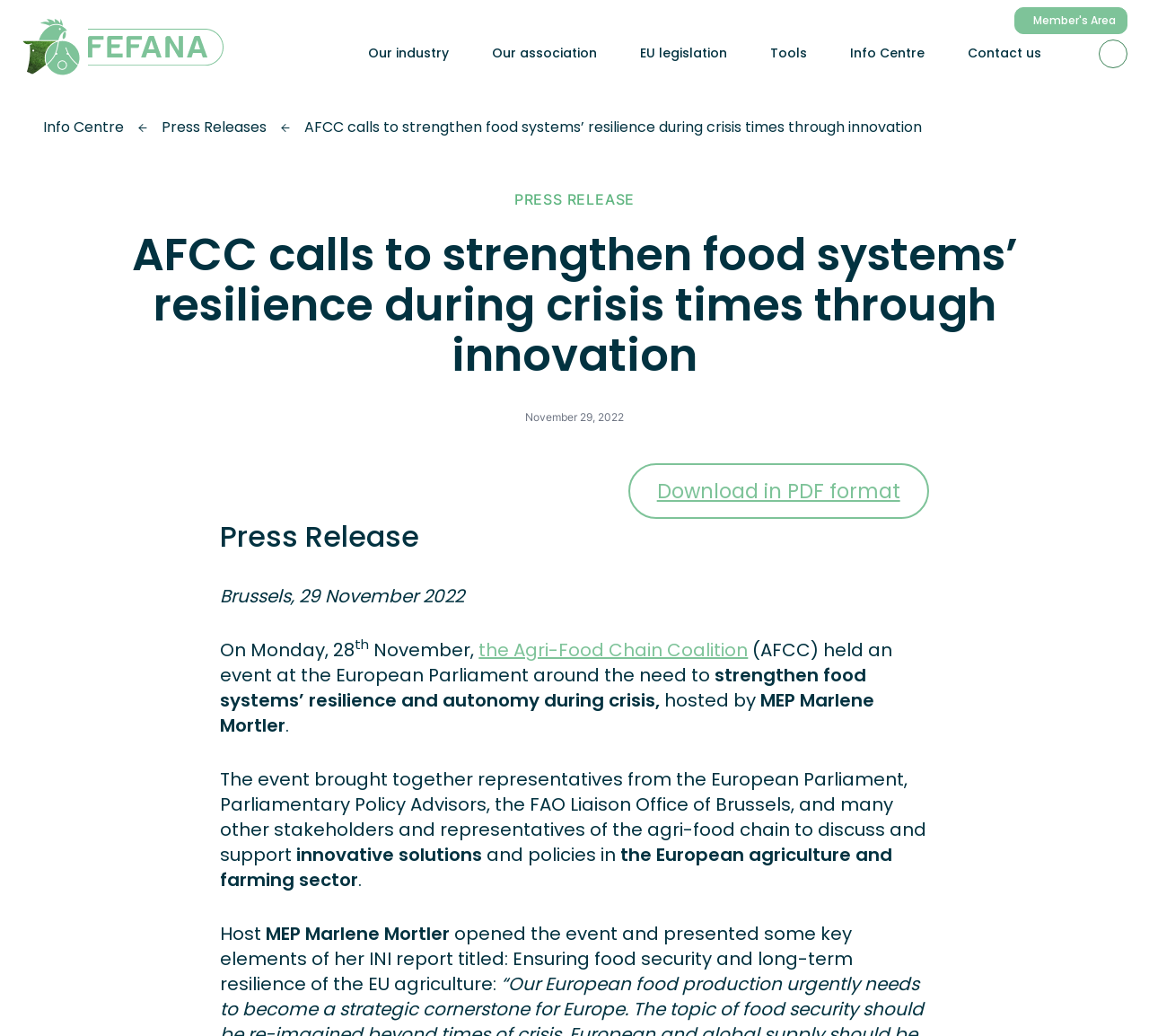Who hosted the event?
Refer to the image and provide a concise answer in one word or phrase.

MEP Marlene Mortler